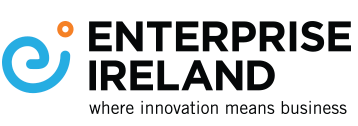Offer a detailed narrative of the scene depicted in the image.

The image features the logo of Enterprise Ireland, an organization dedicated to supporting Irish businesses and fostering innovation. The logo prominently displays the name "ENTERPRISE IRELAND" in bold, modern typography, with a vibrant blue swirl shape to the left, symbolizing growth and connection. An orange dot above the swirl adds a touch of liveliness. Beneath the main text, the slogan "where innovation means business" emphasizes the organization's commitment to helping businesses thrive through innovative solutions and strategies. This visual identity reflects Enterprise Ireland's mission to drive economic development in Ireland and support businesses seeking to expand internationally.